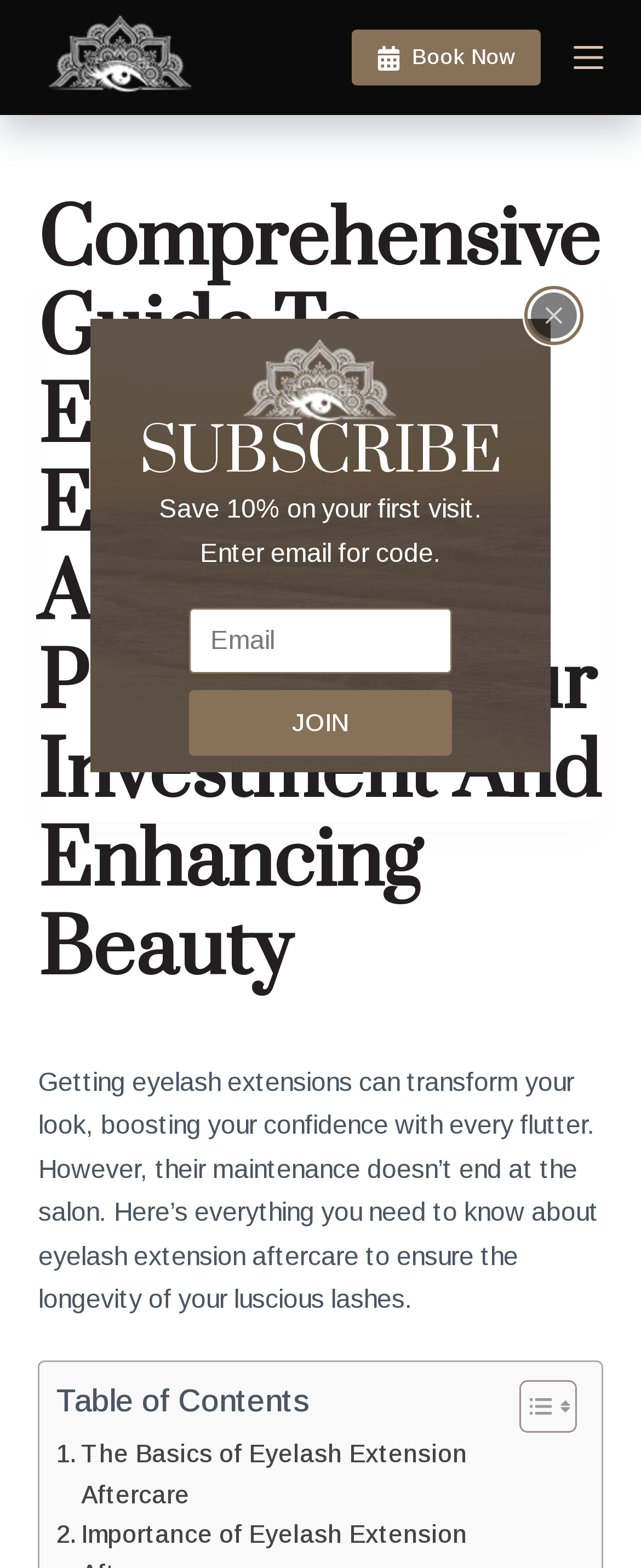Find the bounding box coordinates for the element that must be clicked to complete the instruction: "Enter email for subscription". The coordinates should be four float numbers between 0 and 1, indicated as [left, top, right, bottom].

[0.295, 0.388, 0.705, 0.43]